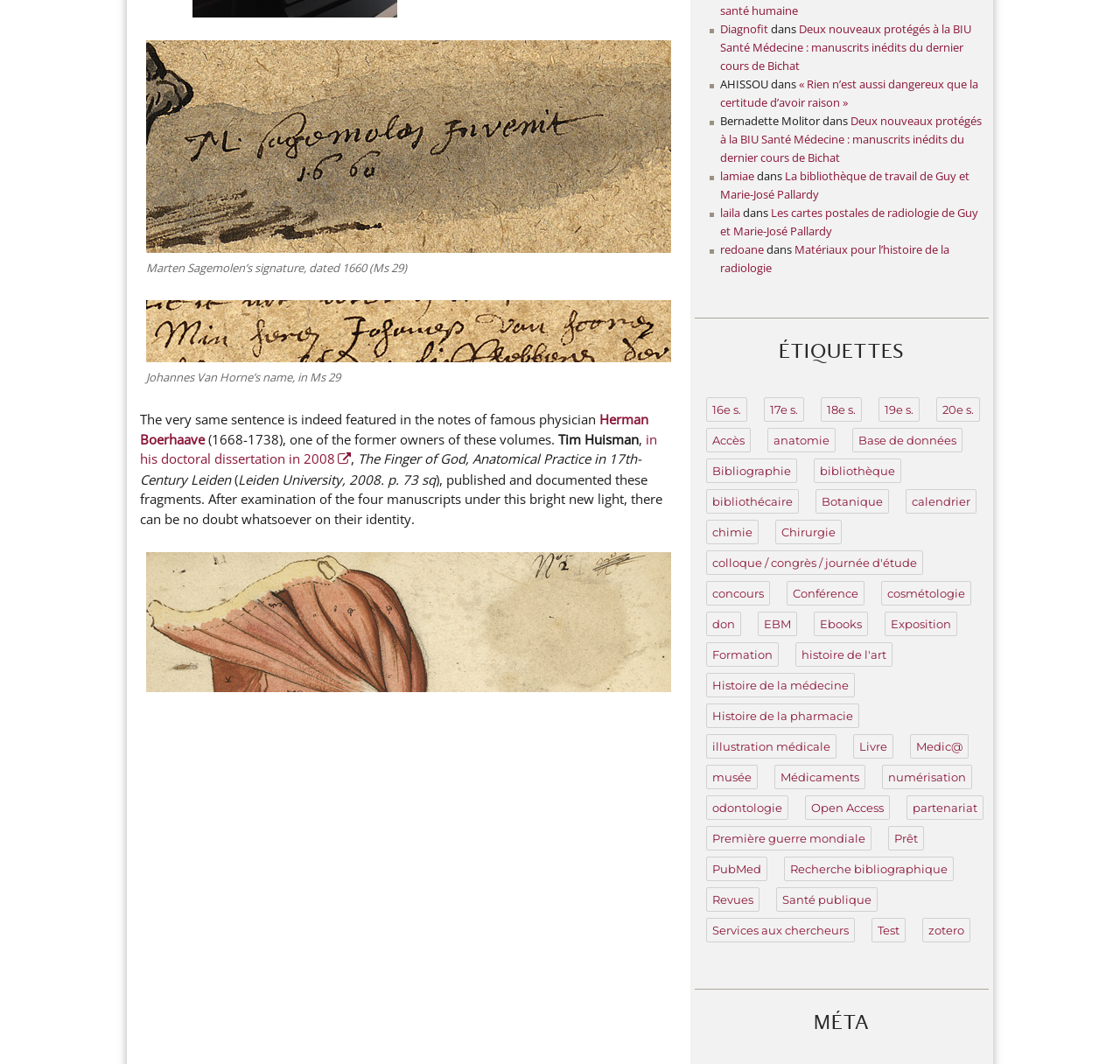Pinpoint the bounding box coordinates of the clickable area needed to execute the instruction: "Explore the tag '16e s.'". The coordinates should be specified as four float numbers between 0 and 1, i.e., [left, top, right, bottom].

[0.63, 0.374, 0.667, 0.397]